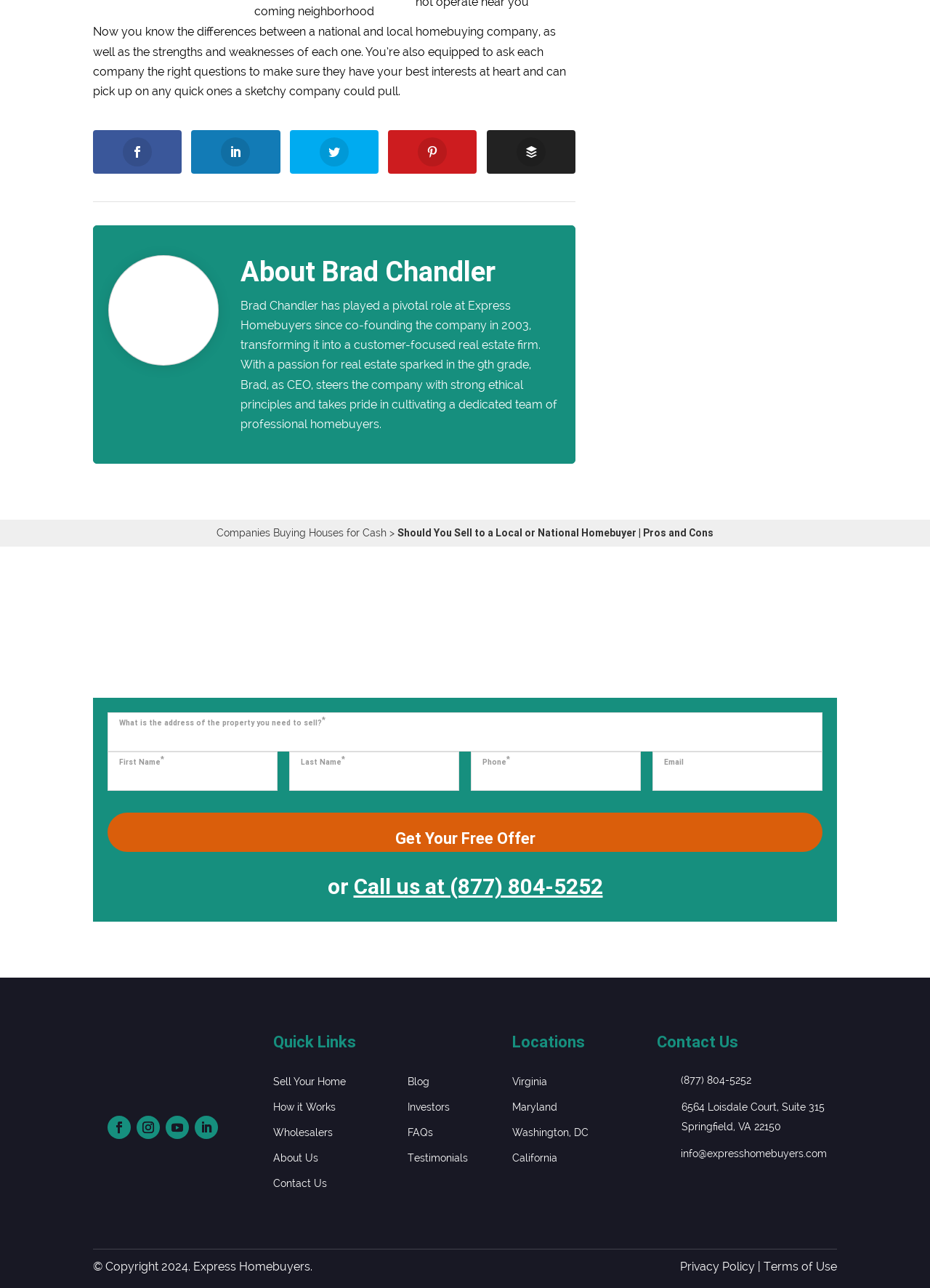Please identify the bounding box coordinates of the element I need to click to follow this instruction: "Call us at (877) 804-5252".

[0.38, 0.678, 0.648, 0.699]